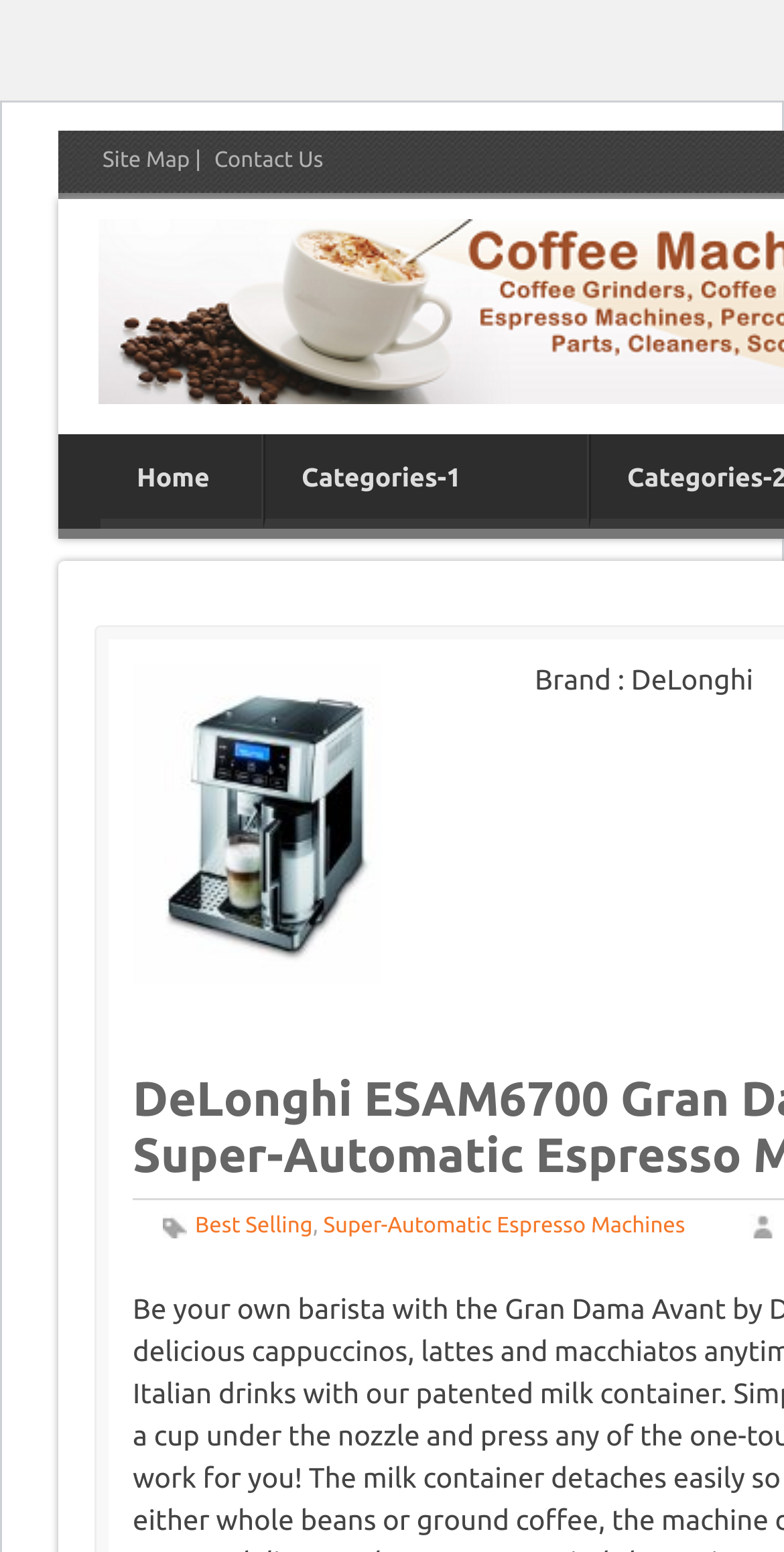Identify the main heading from the webpage and provide its text content.

DeLonghi ESAM6700 Gran Dama Avant Touch-Screen Super-Automatic Espresso Machine